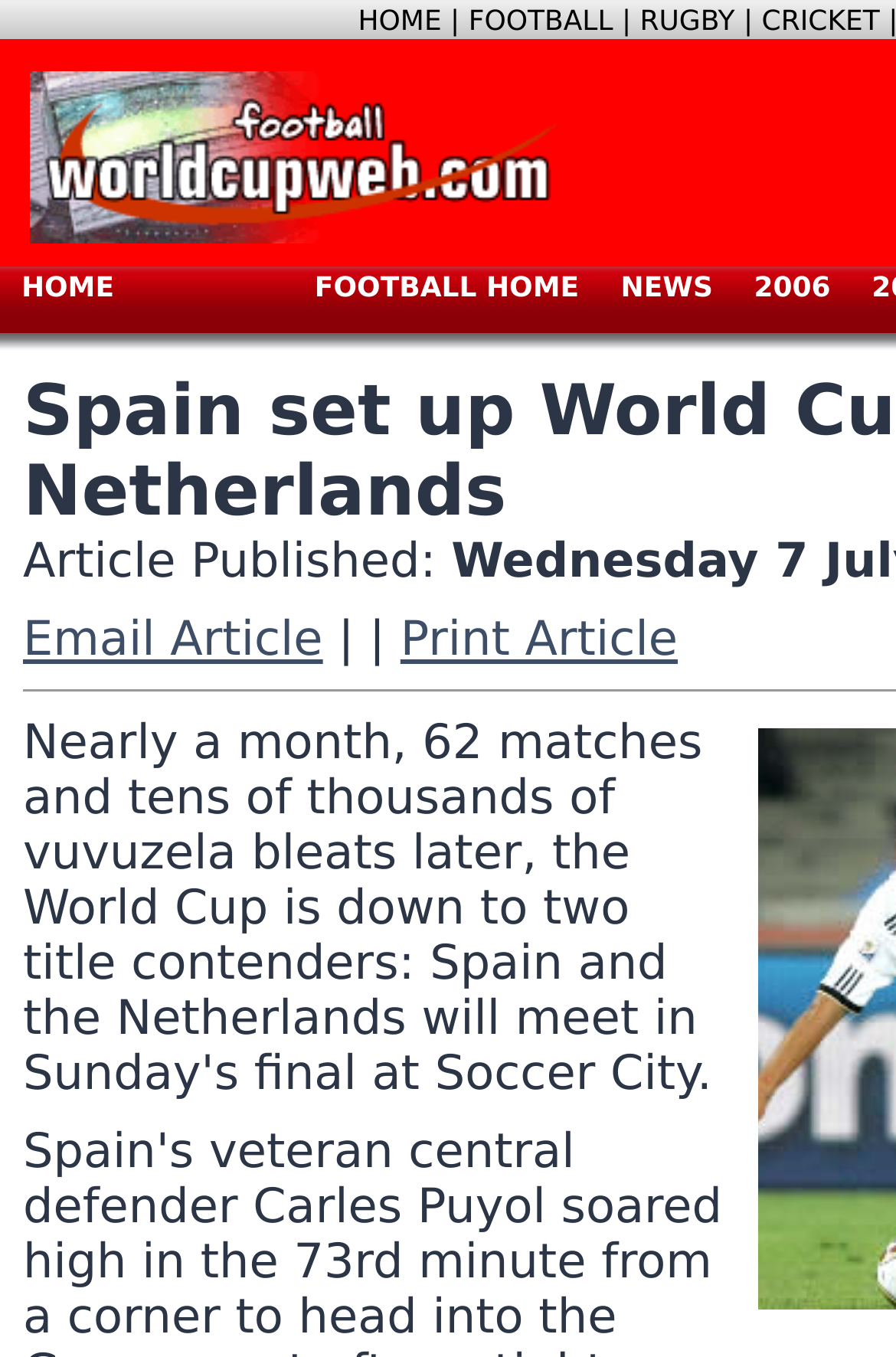Create a detailed summary of all the visual and textual information on the webpage.

The webpage is dedicated to the 2010 Football World Cup, with a focus on news and travel information. At the top of the page, there is a navigation menu with links to "HOME", "FOOTBALL", "RUGBY", and "CRICKET", positioned horizontally across the page. 

Below the navigation menu, there is a prominent image related to the Football World Cup, taking up a significant portion of the page's width. 

On the left side of the page, there is a secondary navigation menu with links to "HOME", "FOOTBALL HOME", "NEWS", and "2006", stacked vertically. 

Further down the page, there is a section with an article, indicated by the text "Article Published:". This section also includes links to "Email Article" and "Print Article", positioned side by side.